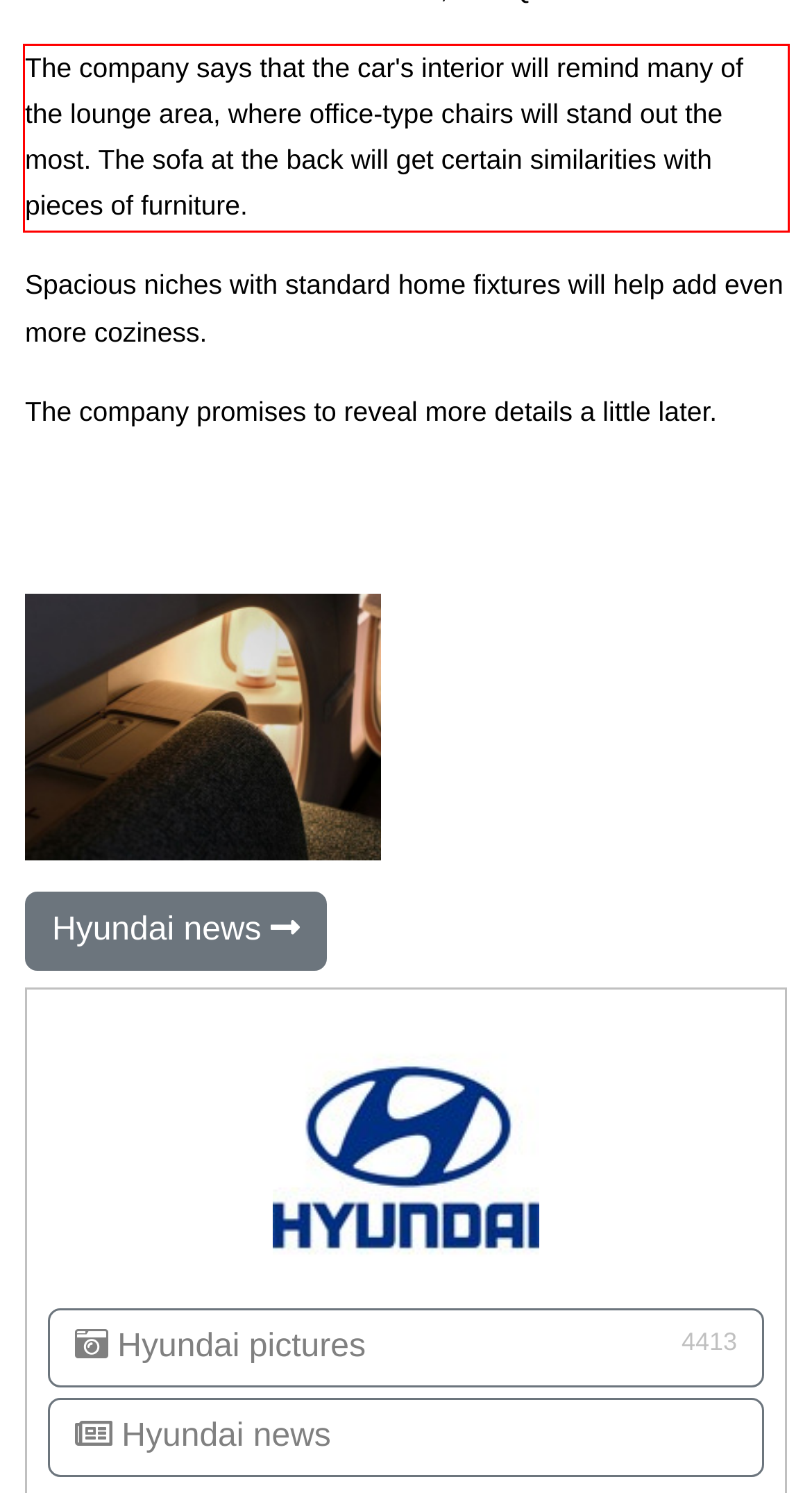From the screenshot of the webpage, locate the red bounding box and extract the text contained within that area.

The company says that the car's interior will remind many of the lounge area, where office-type chairs will stand out the most. The sofa at the back will get certain similarities with pieces of furniture.